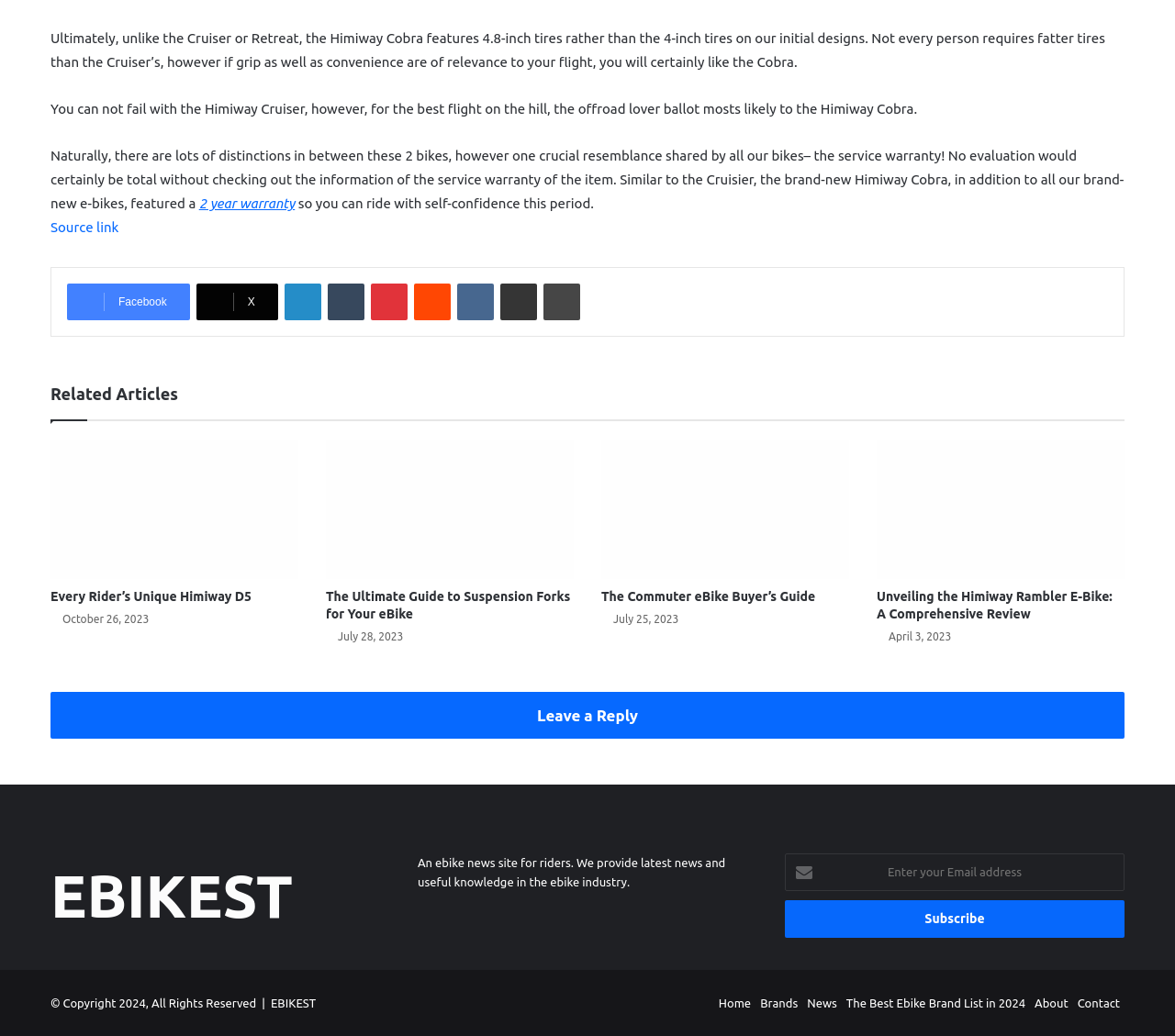Point out the bounding box coordinates of the section to click in order to follow this instruction: "Read 'Every Rider’s Unique Himiway D5' article".

[0.043, 0.424, 0.254, 0.559]